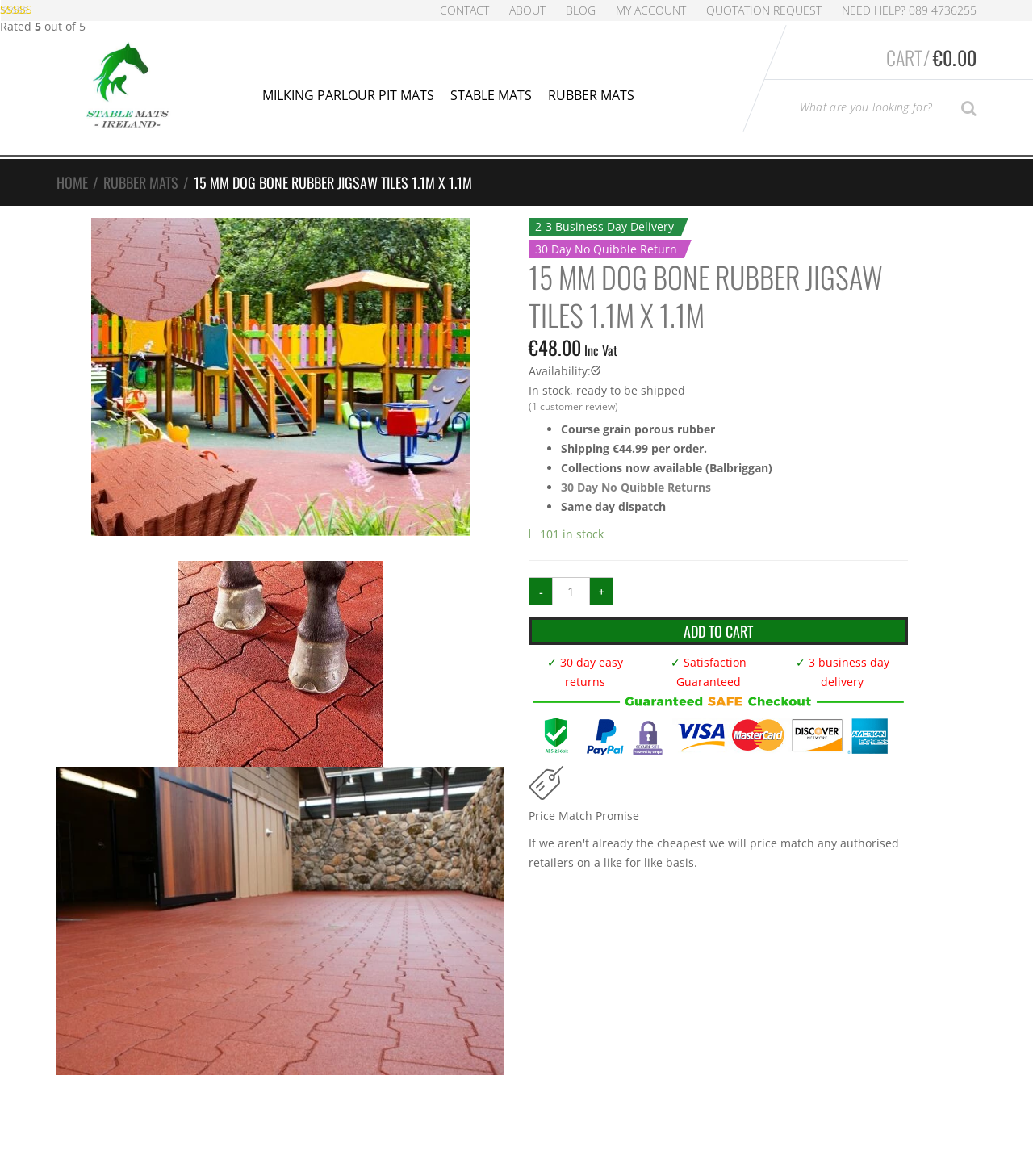Based on the provided description, "Rubber Mats", find the bounding box of the corresponding UI element in the screenshot.

[0.523, 0.067, 0.622, 0.095]